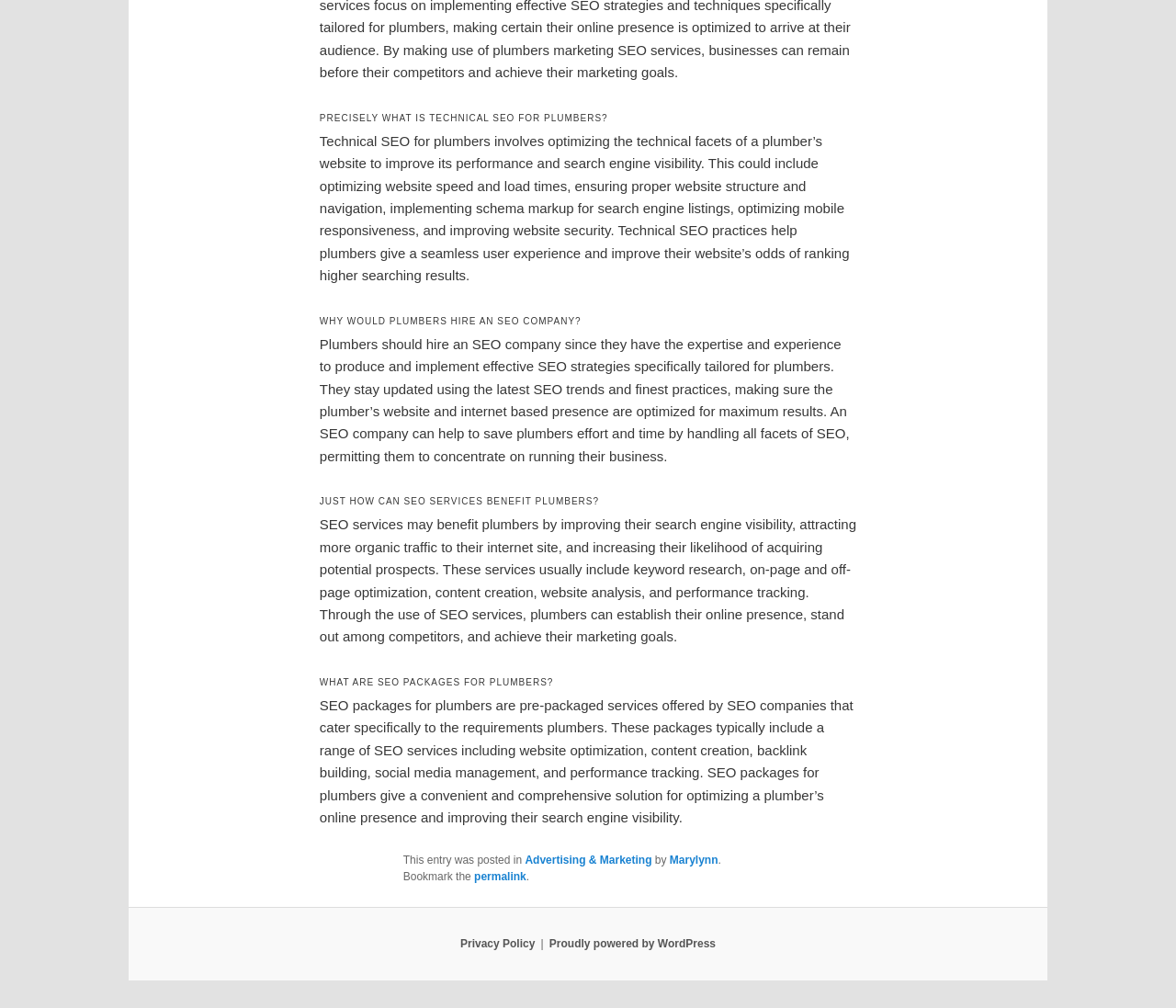What is the author of the post?
From the details in the image, provide a complete and detailed answer to the question.

The author of the post is mentioned in the footer section of the webpage, where it says 'This entry was posted in... by Marylynn'.